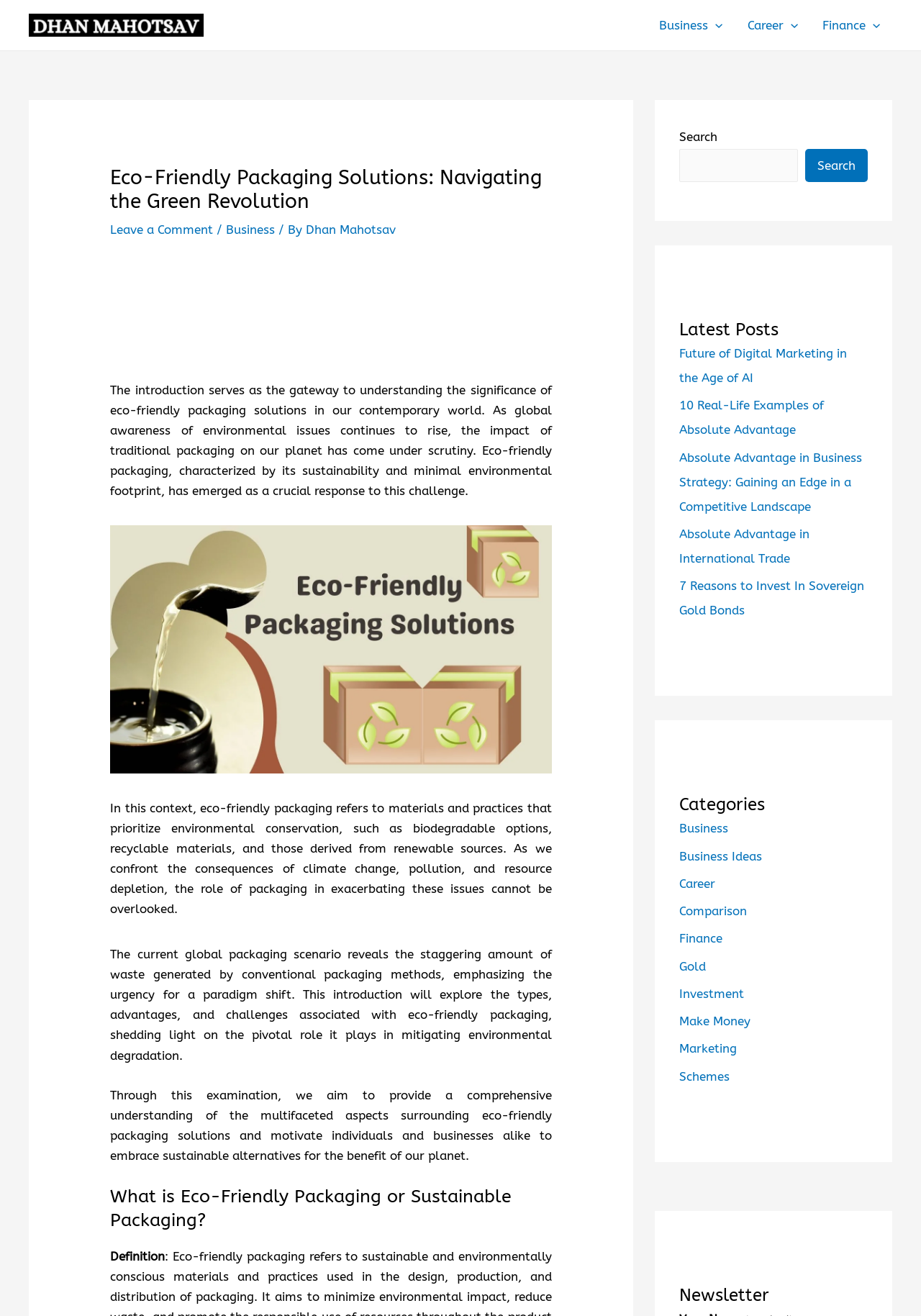Describe the entire webpage, focusing on both content and design.

This webpage is about eco-friendly packaging solutions, with a focus on understanding their significance in the contemporary world. At the top left corner, there is a logo of Dhan Mahotsav, which is a clickable link. To the right of the logo, there is a navigation menu with three menu toggles for Business, Career, and Finance. Each toggle has an associated image.

Below the navigation menu, there is a header section with a heading that reads "Eco-Friendly Packaging Solutions: Navigating the Green Revolution." Below the heading, there is a link to leave a comment, followed by a series of links to related articles.

The main content of the webpage is divided into several sections. The first section introduces the concept of eco-friendly packaging solutions, explaining their importance in reducing environmental waste. This section includes a large image related to eco-friendly packaging.

The next section defines what eco-friendly packaging or sustainable packaging is, followed by a series of paragraphs that discuss the types, advantages, and challenges associated with eco-friendly packaging.

To the right of the main content, there are three complementary sections. The first section has a search bar with a search button. The second section displays a list of latest posts, with links to articles such as "Future of Digital Marketing in the Age of AI" and "7 Reasons to Invest In Sovereign Gold Bonds." The third section displays a list of categories, including Business, Career, Finance, and Investment, with links to related articles.

At the bottom right corner, there is a newsletter section with a heading that reads "Newsletter."